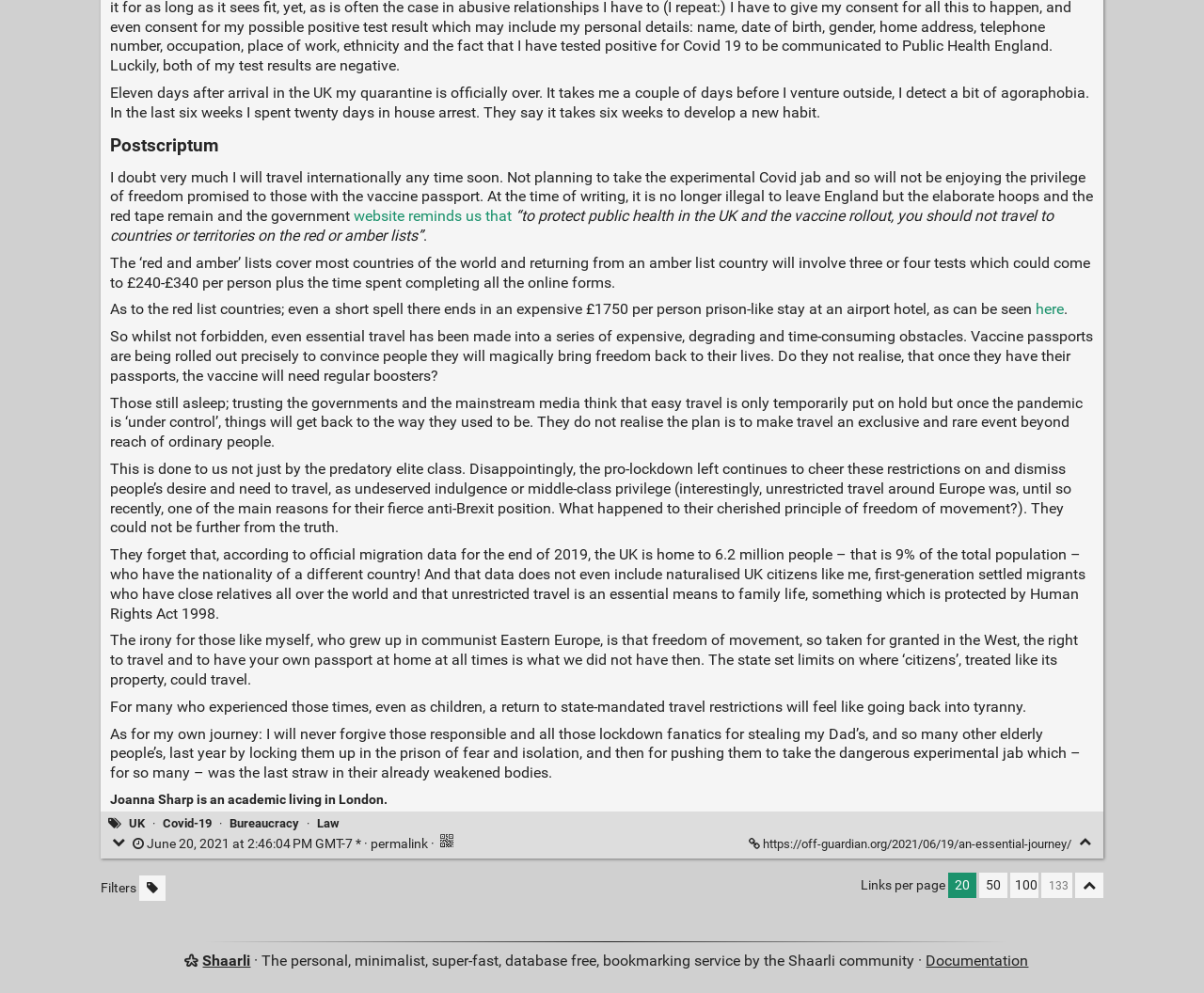Please locate the bounding box coordinates of the element that should be clicked to achieve the given instruction: "Edit the post".

[0.11, 0.842, 0.308, 0.858]